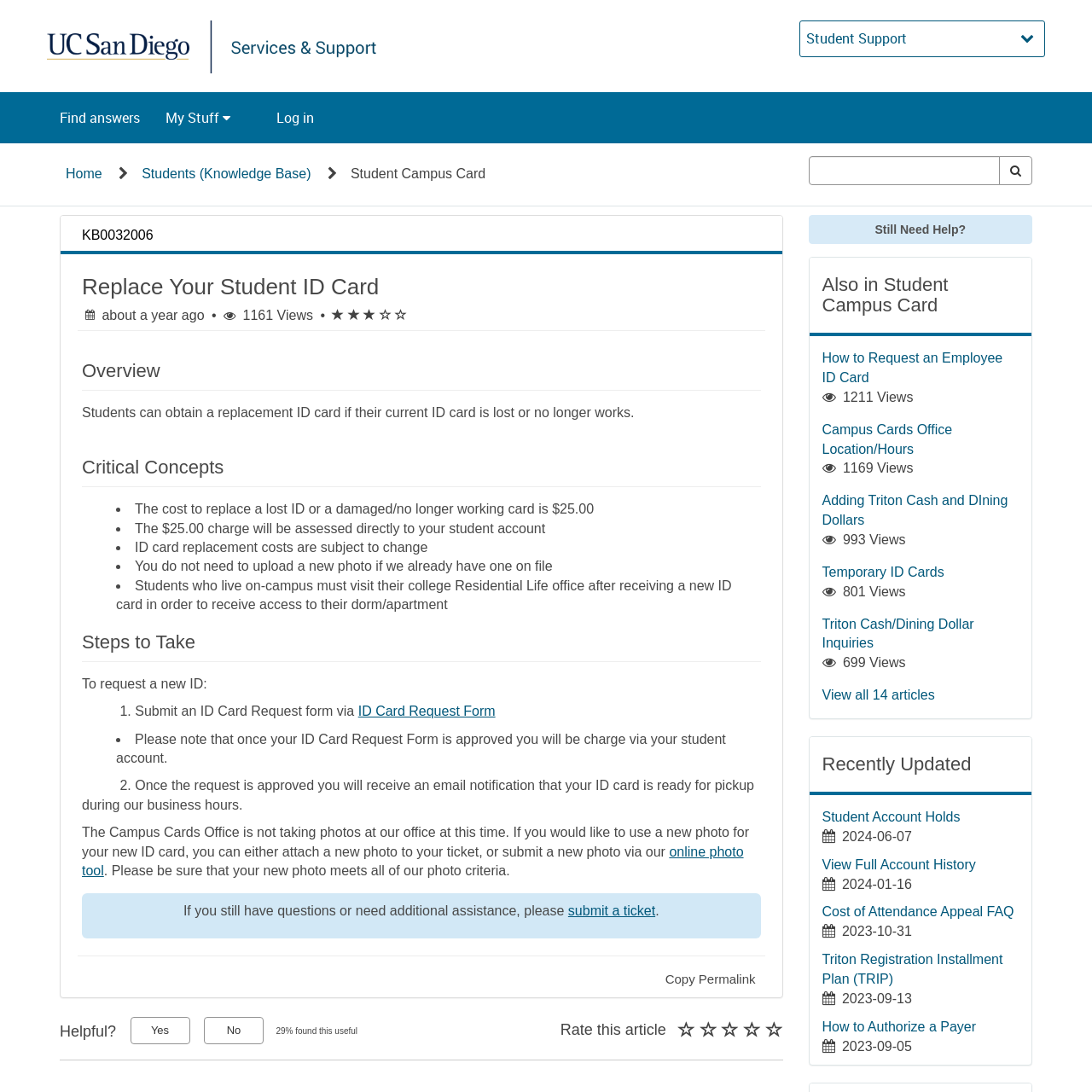For the given element description Terms of Use, determine the bounding box coordinates of the UI element. The coordinates should follow the format (top-left x, top-left y, bottom-right x, bottom-right y) and be within the range of 0 to 1.

None